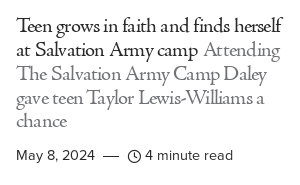Utilize the details in the image to thoroughly answer the following question: When was the publication date of the article?

The publication date of the article is obtained by reading the caption, which explicitly states the publication date as May 8, 2024.